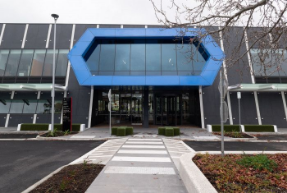Create an elaborate description of the image, covering every aspect.

The image showcases the modern exterior of the Springvale Community Hub, which houses the Springvale Library. The building features a distinctive blue-framed entrance, characterized by its geometric design that adds a contemporary touch. In front of the entrance, a wide pathway lined with neatly trimmed shrubs facilitates access, providing an inviting approach to visitors. The Hub, part of the Greater Dandenong Libraries, emphasizes accessibility and community engagement, making it a vibrant space for learning and social interaction. The clean lines and sleek facade reflect a commitment to modern architectural design, blending functionality with aesthetic appeal.